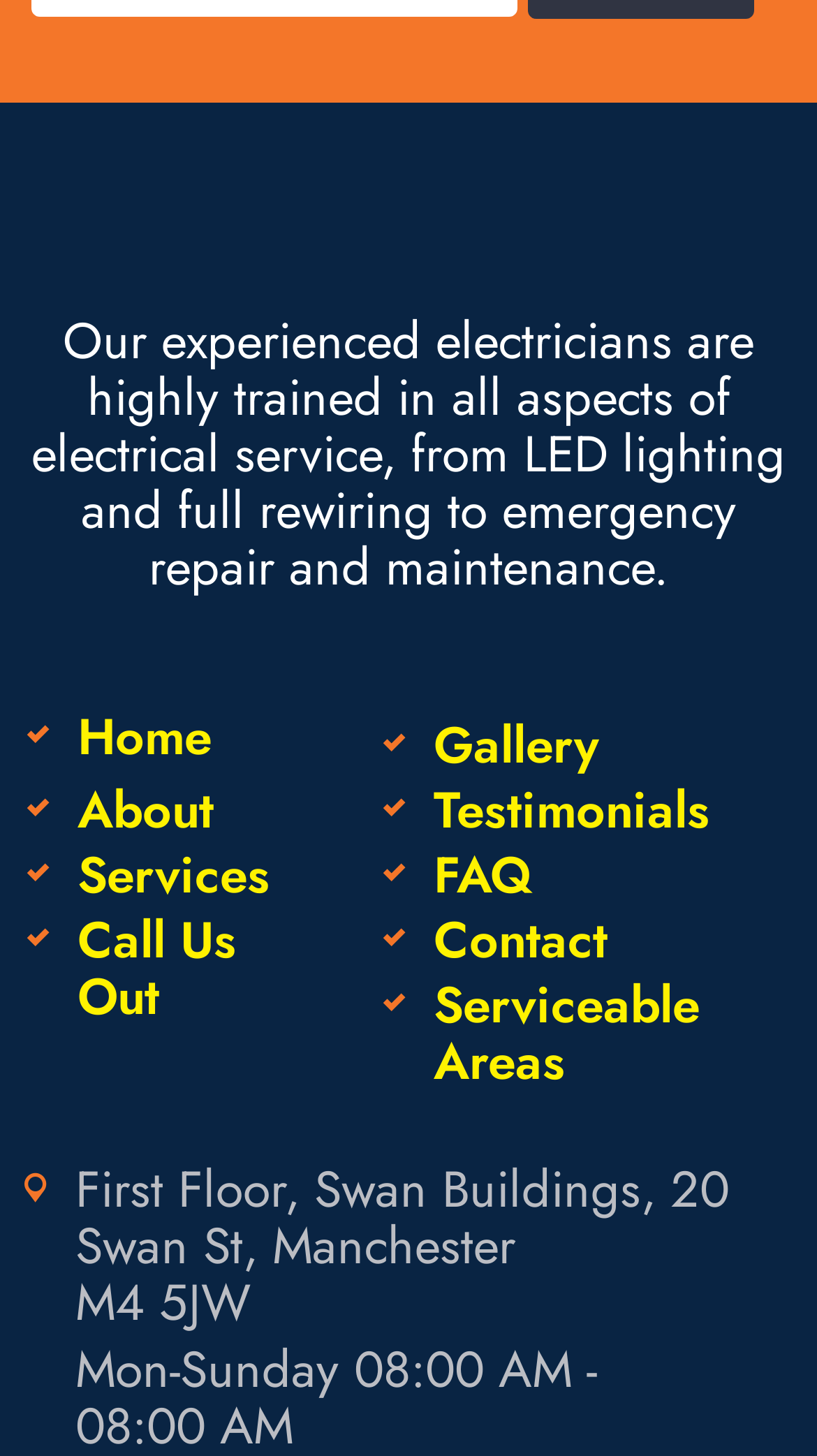How many links are in the navigation menu?
Please provide a single word or phrase answer based on the image.

9